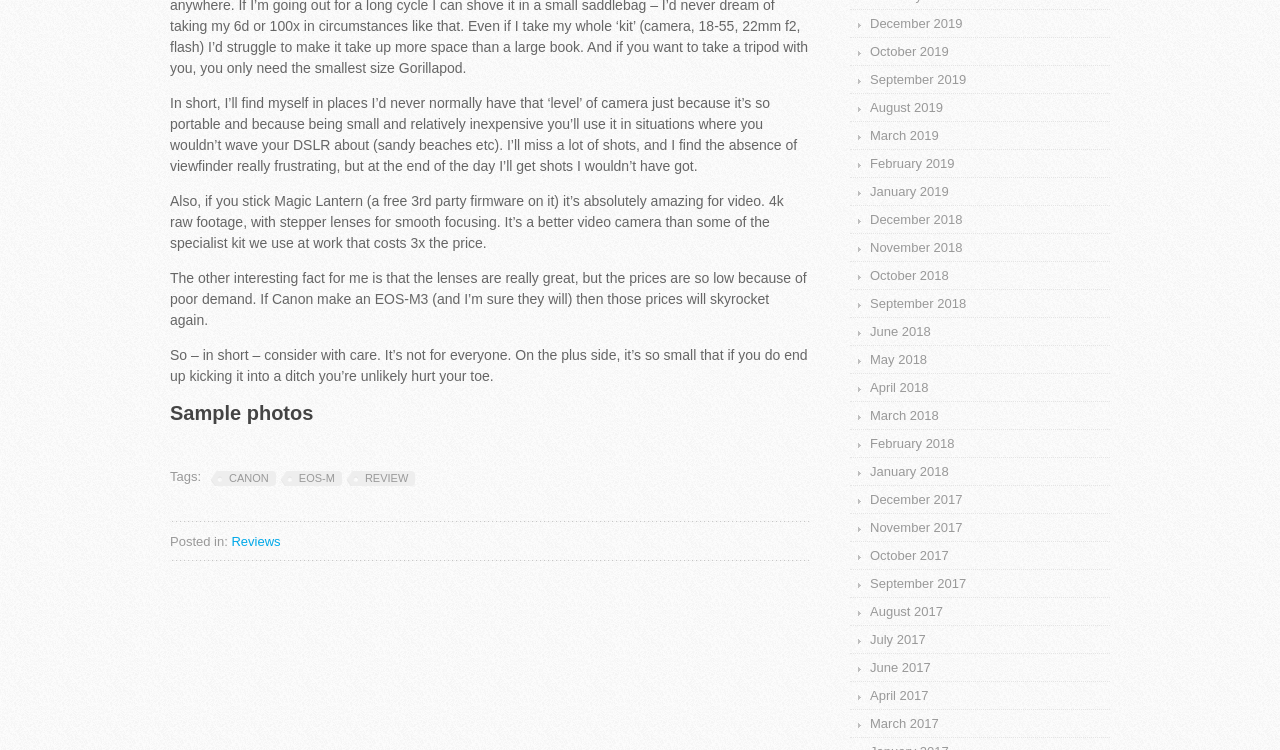Determine the bounding box coordinates of the clickable element necessary to fulfill the instruction: "Open the search bar". Provide the coordinates as four float numbers within the 0 to 1 range, i.e., [left, top, right, bottom].

None